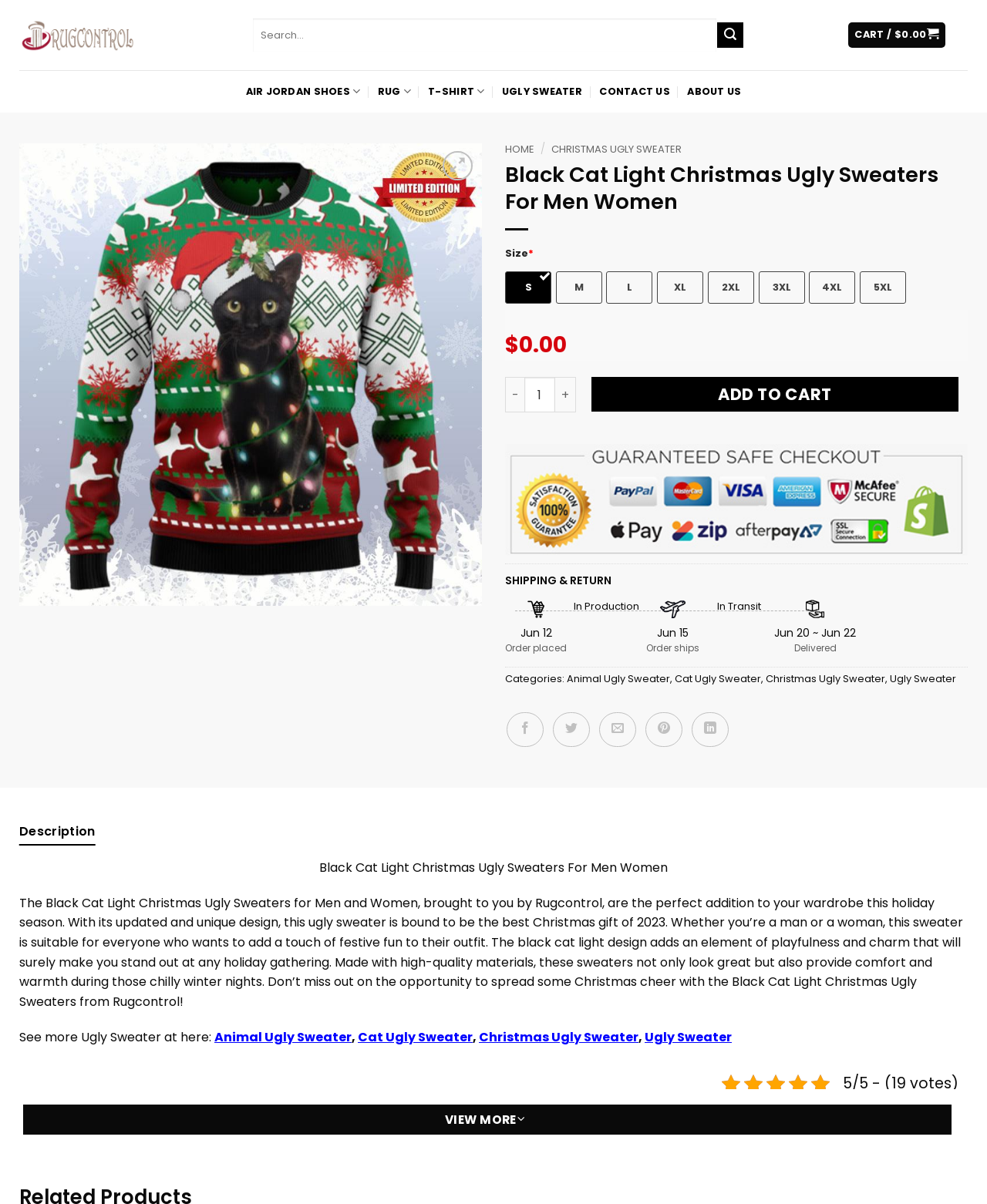Locate the bounding box coordinates of the clickable region necessary to complete the following instruction: "Add to cart". Provide the coordinates in the format of four float numbers between 0 and 1, i.e., [left, top, right, bottom].

[0.599, 0.313, 0.971, 0.342]